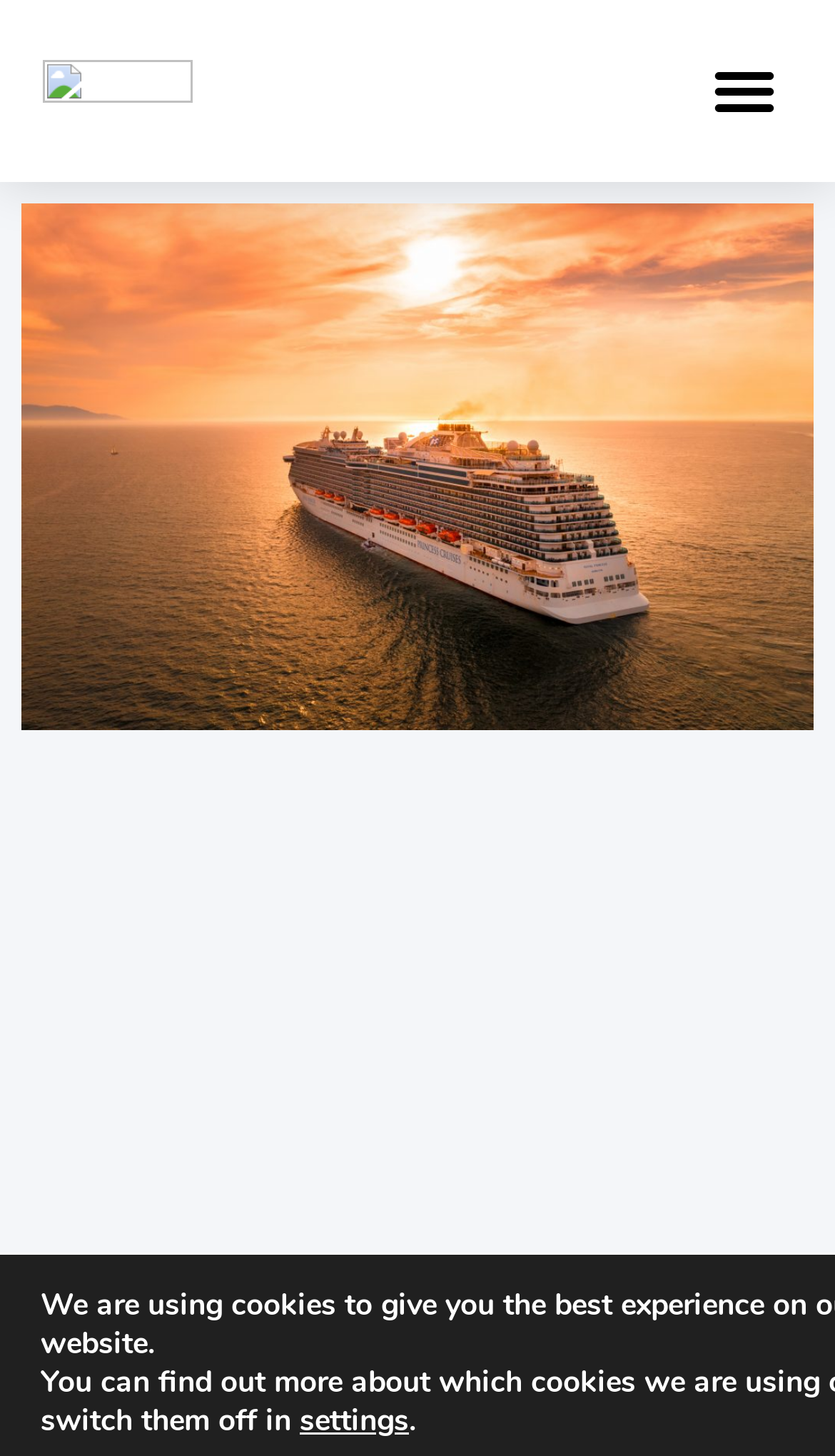Give a one-word or short-phrase answer to the following question: 
What is the purpose of the button 'Menu Toggle'?

To toggle the menu